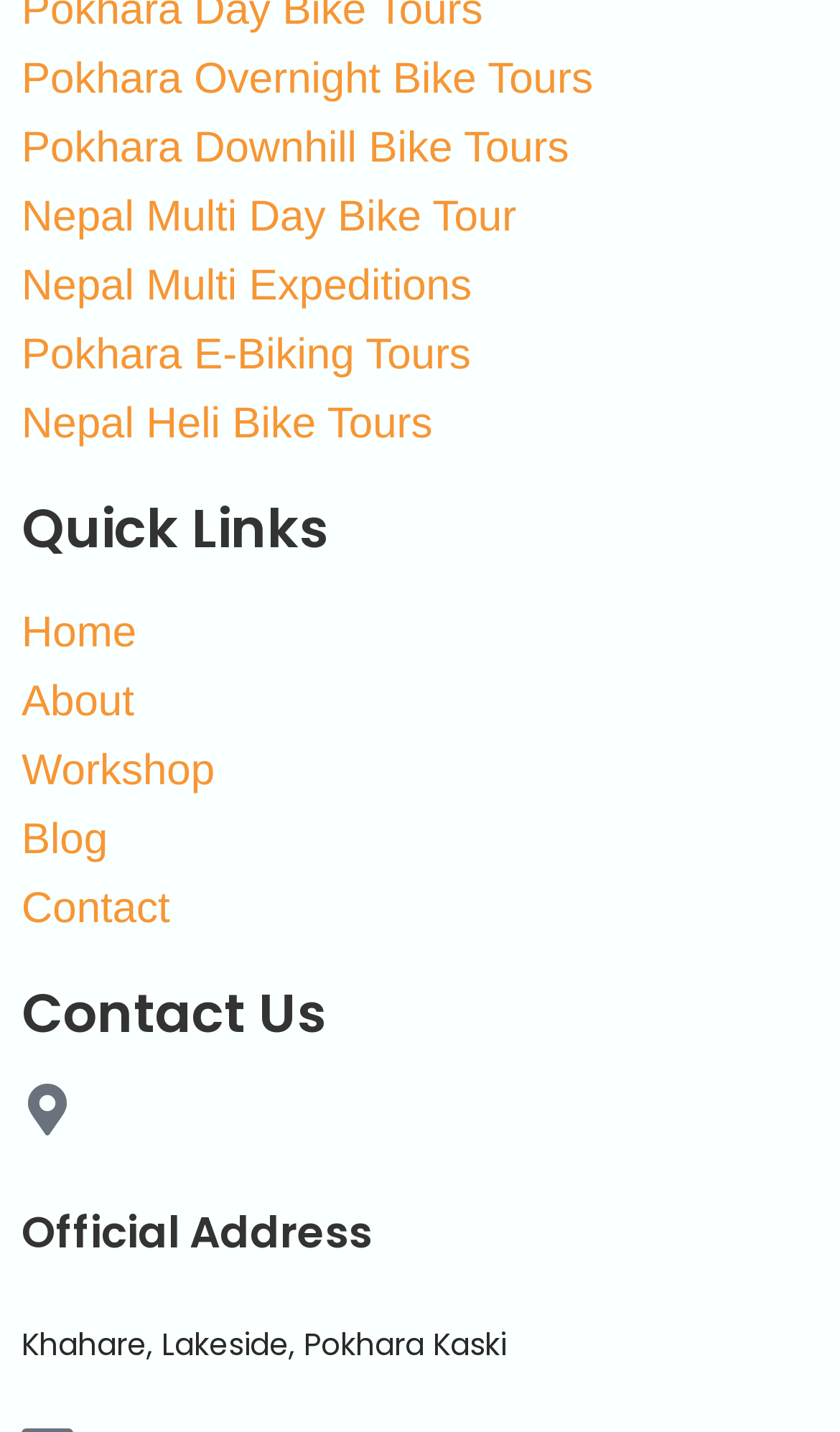Bounding box coordinates are specified in the format (top-left x, top-left y, bottom-right x, bottom-right y). All values are floating point numbers bounded between 0 and 1. Please provide the bounding box coordinate of the region this sentence describes: Pokhara E-Biking Tours

[0.026, 0.225, 0.961, 0.273]